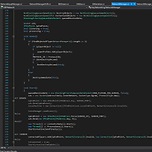What is the project title associated with the code?
Please provide a detailed and comprehensive answer to the question.

The caption states that the specific content is associated with a project titled 'Networking in Unity', which suggests that the project title associated with the code is 'Networking in Unity'.